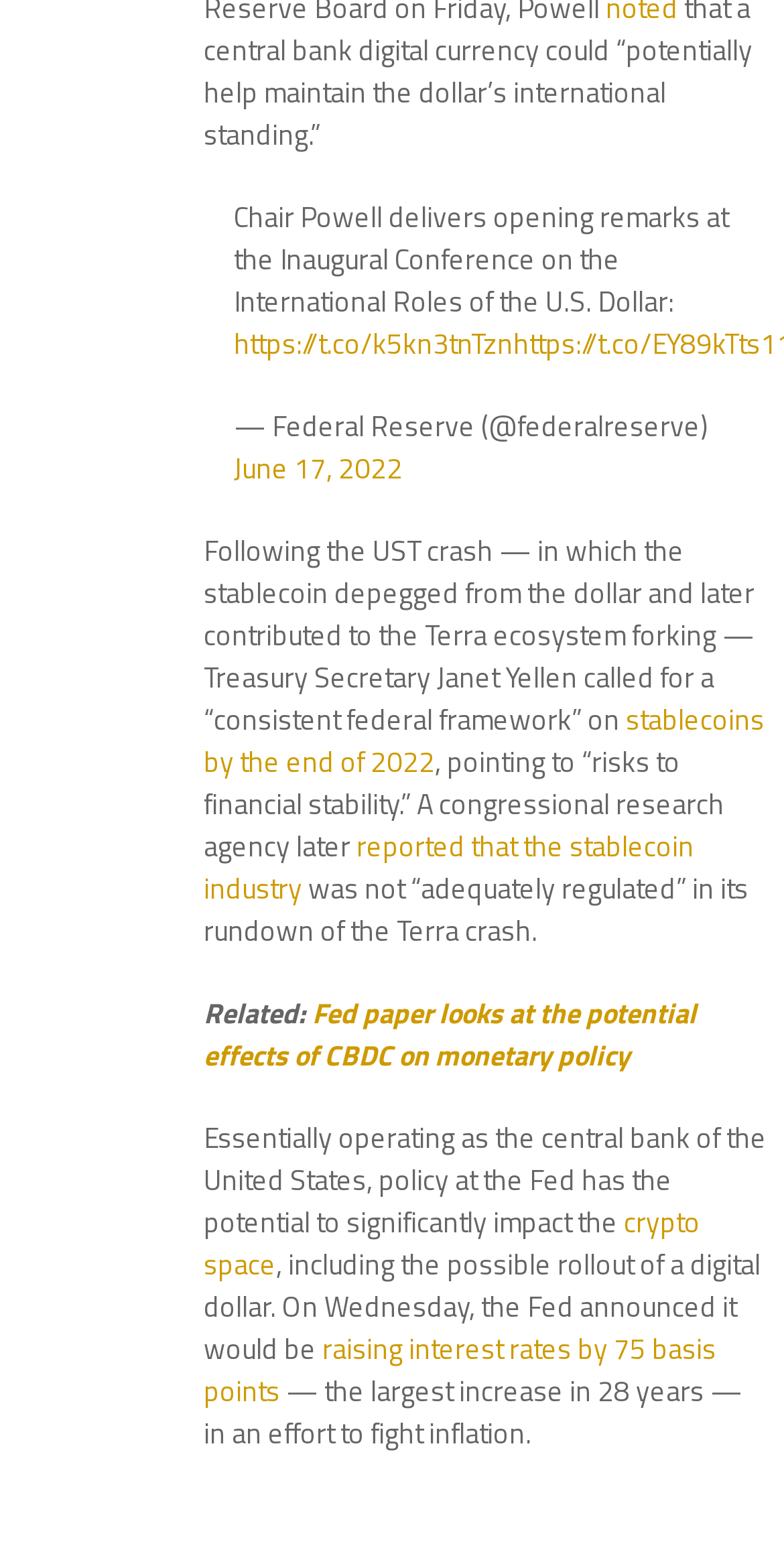What is the potential impact of Fed policy on the crypto space?
Look at the image and answer with only one word or phrase.

significant impact